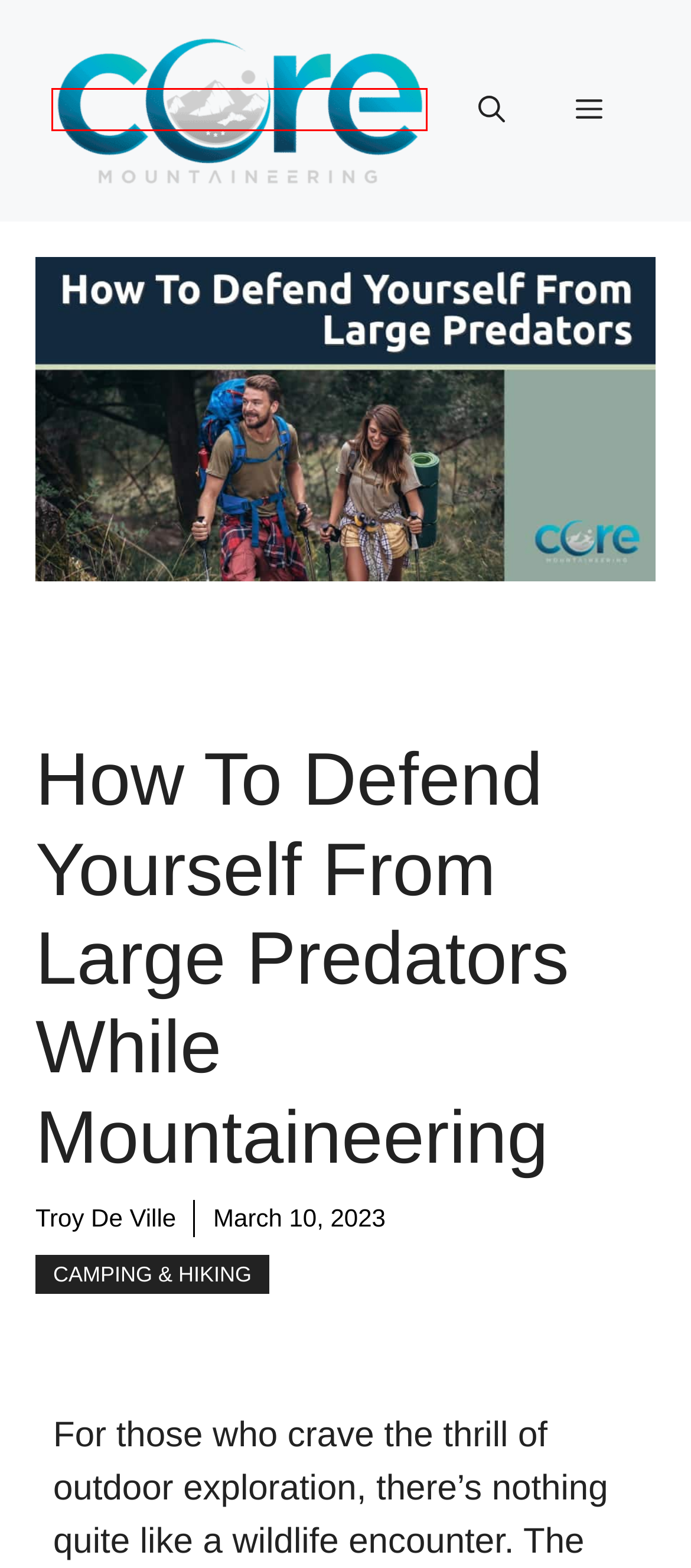Examine the screenshot of a webpage featuring a red bounding box and identify the best matching webpage description for the new page that results from clicking the element within the box. Here are the options:
A. The Best Shorter Thru-Hikes in America: Top Picks for Quick Adventures - Core Mountaineering
B. Why Do Hiking Boots Come with Red Laces: More Than You Think - Core Mountaineering
C. Barking for Adventure: Ultimate Guide To Camping With Your Dog - Core Mountaineering
D. Bear Attacks Statistics 2024 – Global Injuries & Fatalities
E. Home - Core Mountaineering
F. How to Keep Food Safe From Bears While Camping & Backpacking - Core Mountaineering
G. Hardest Thru-Hikes in America: Trails That Test Your Limits - Core Mountaineering
H. Camping & Hiking Archives - Core Mountaineering

E